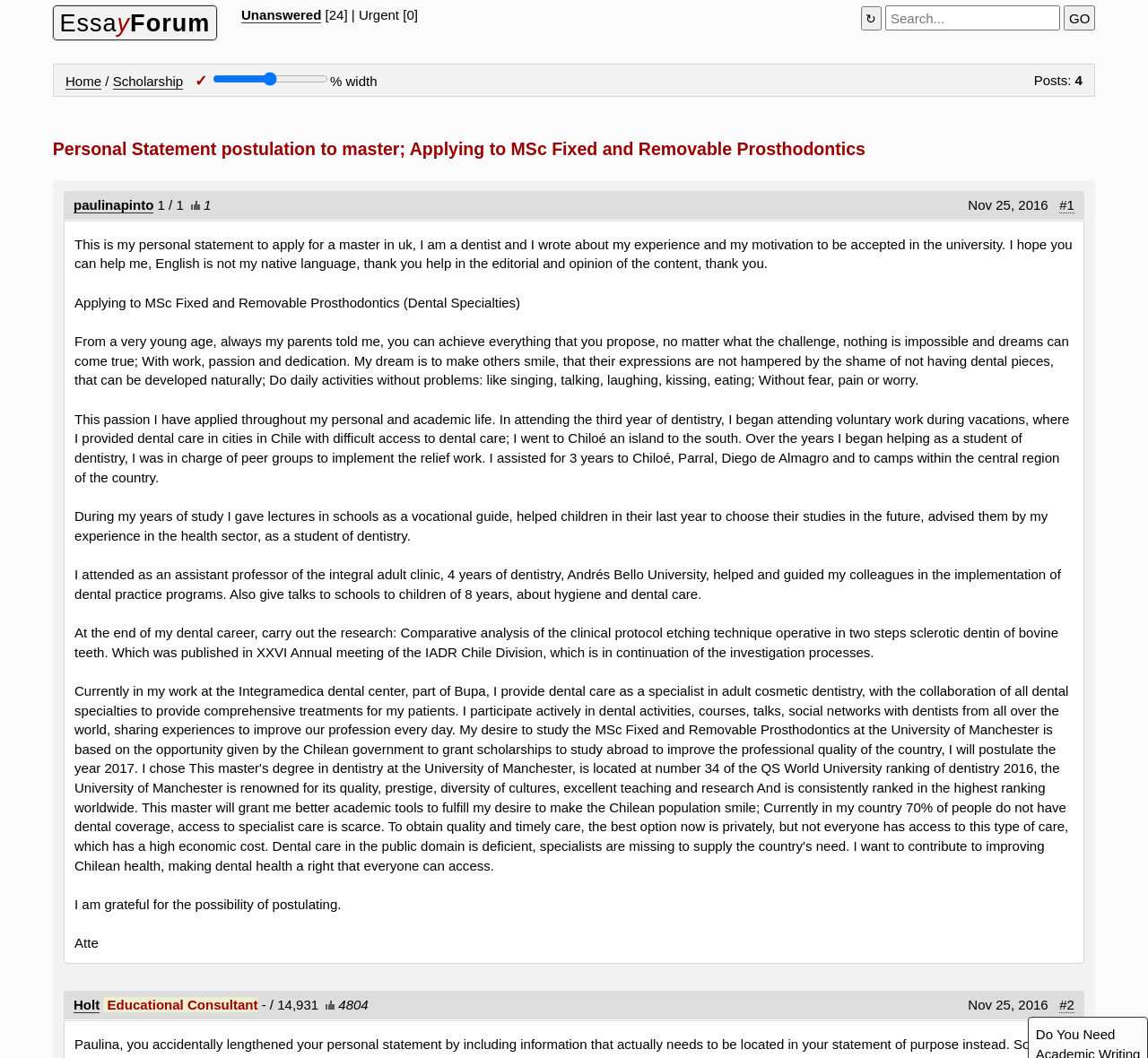Indicate the bounding box coordinates of the element that needs to be clicked to satisfy the following instruction: "Click the 'GO' button". The coordinates should be four float numbers between 0 and 1, i.e., [left, top, right, bottom].

[0.927, 0.005, 0.954, 0.029]